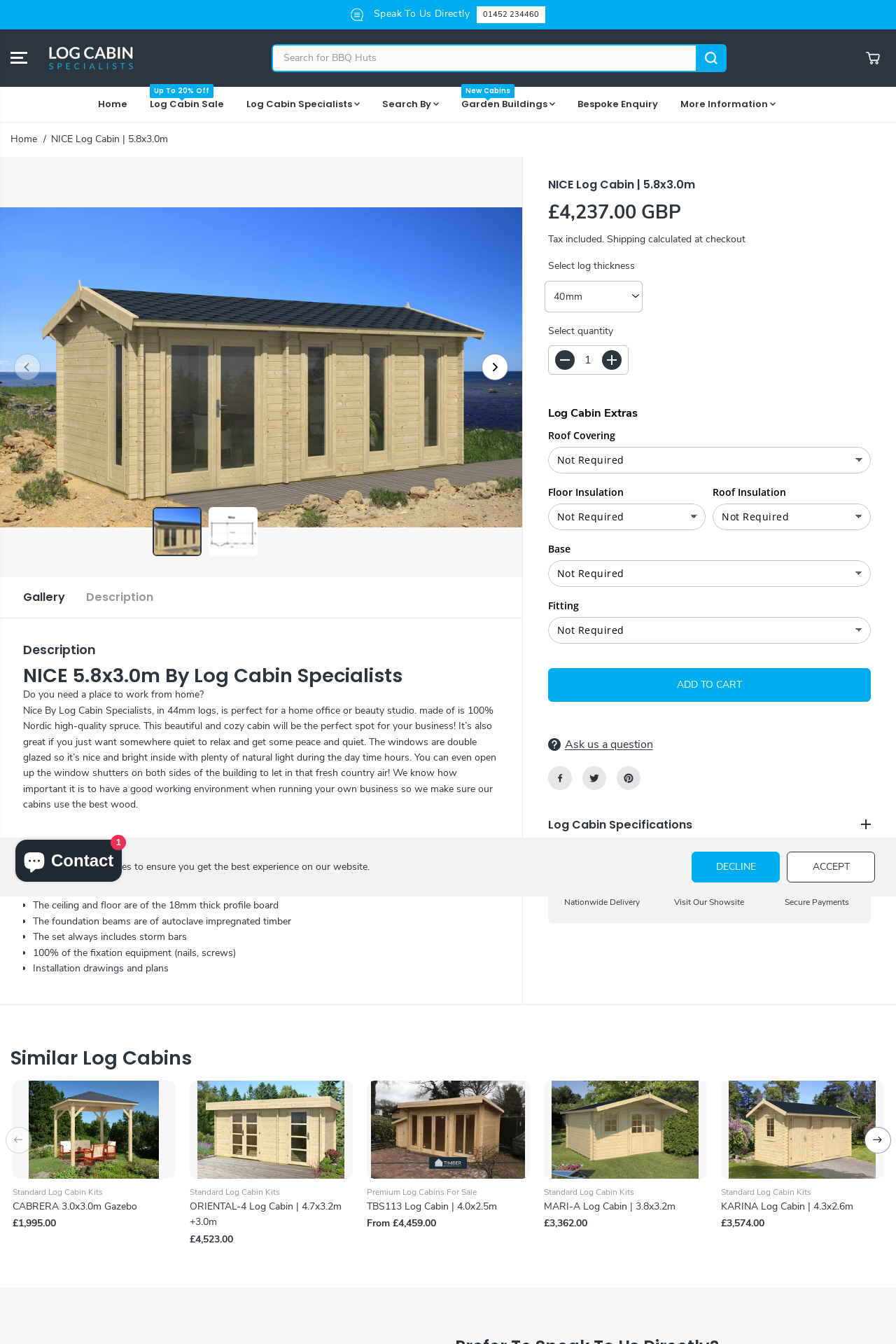Please indicate the bounding box coordinates for the clickable area to complete the following task: "Search for BBQ Huts". The coordinates should be specified as four float numbers between 0 and 1, i.e., [left, top, right, bottom].

[0.303, 0.033, 0.811, 0.053]